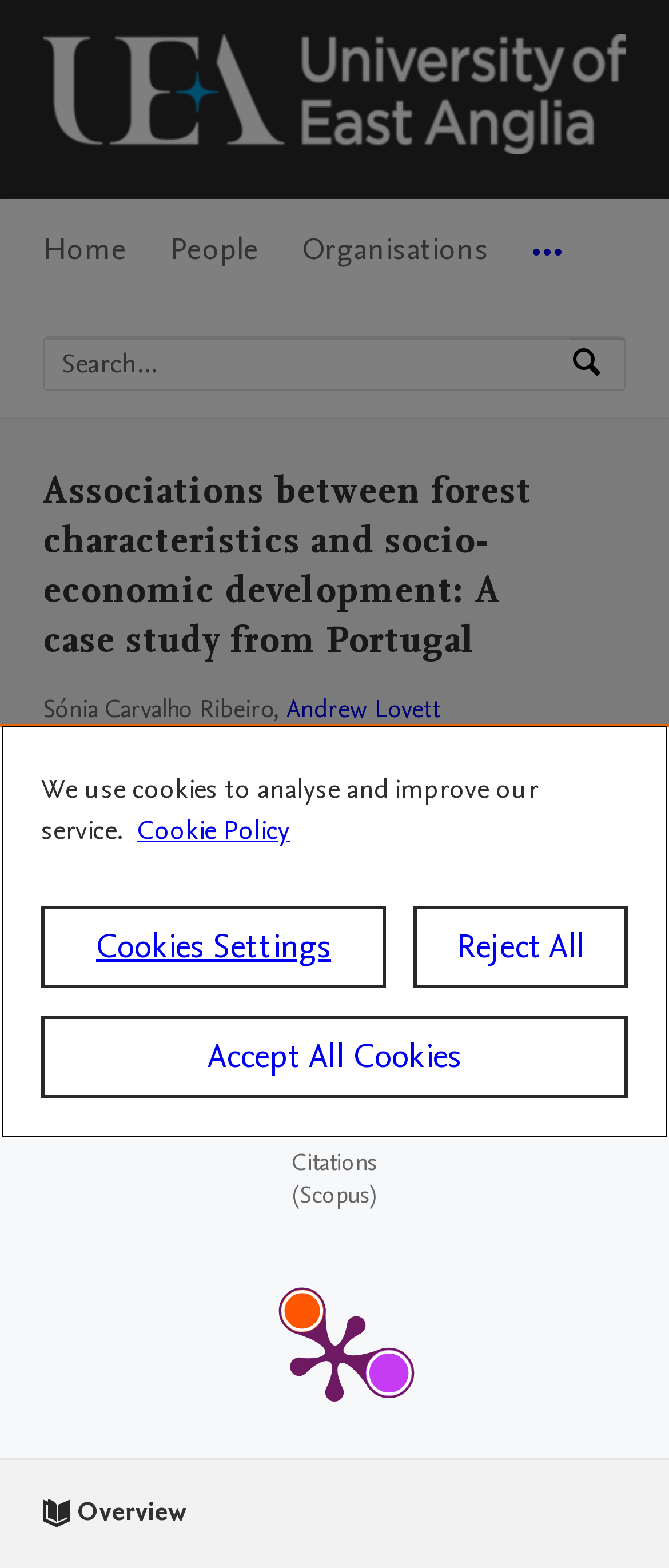Please analyze the image and provide a thorough answer to the question:
What type of research output is this?

I found the answer by reading the text on the webpage, which describes the research output as a contribution to a journal, specifically an article.